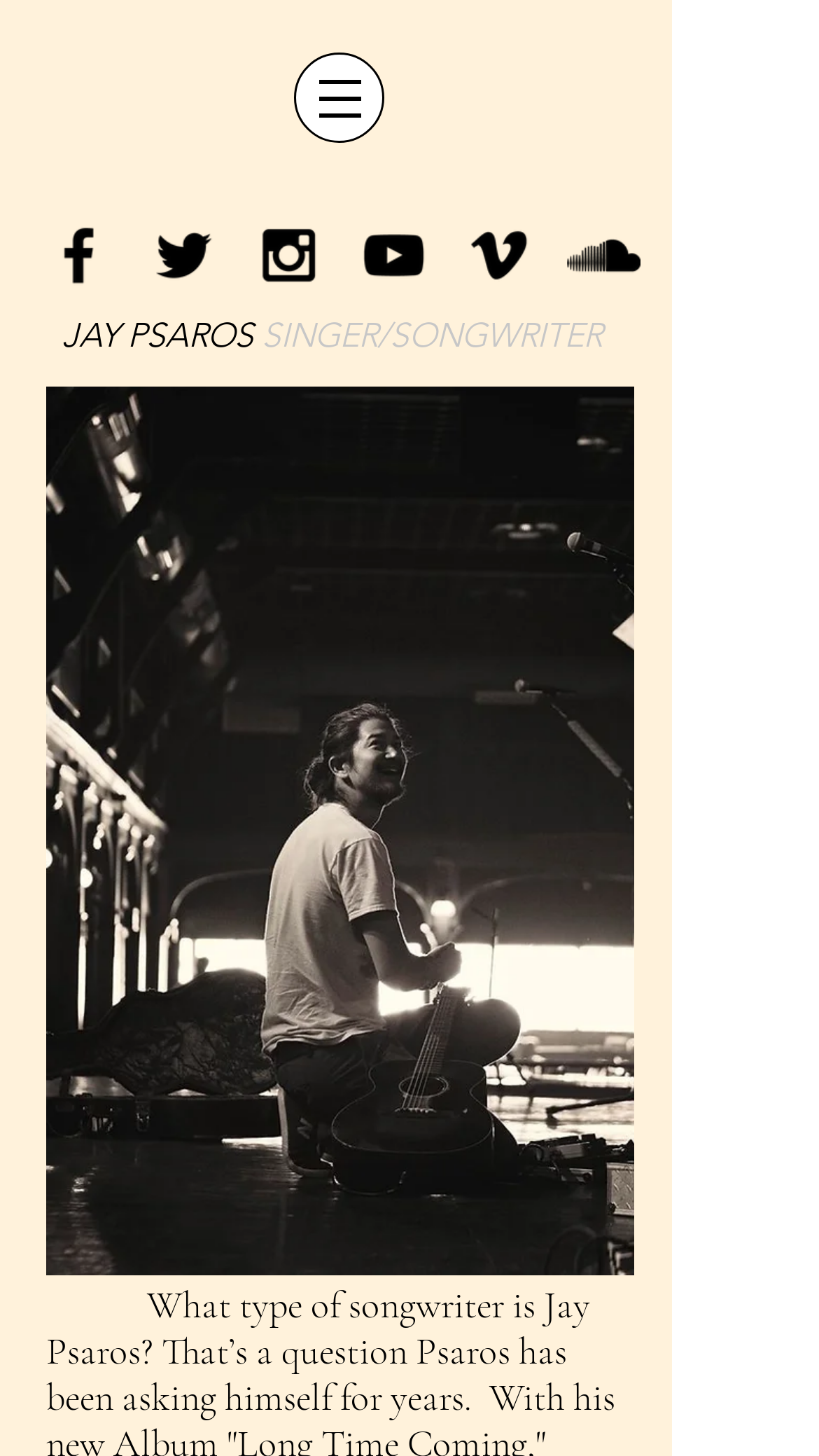Determine which piece of text is the heading of the webpage and provide it.

JAY PSAROS SINGER/SONGWRITER 